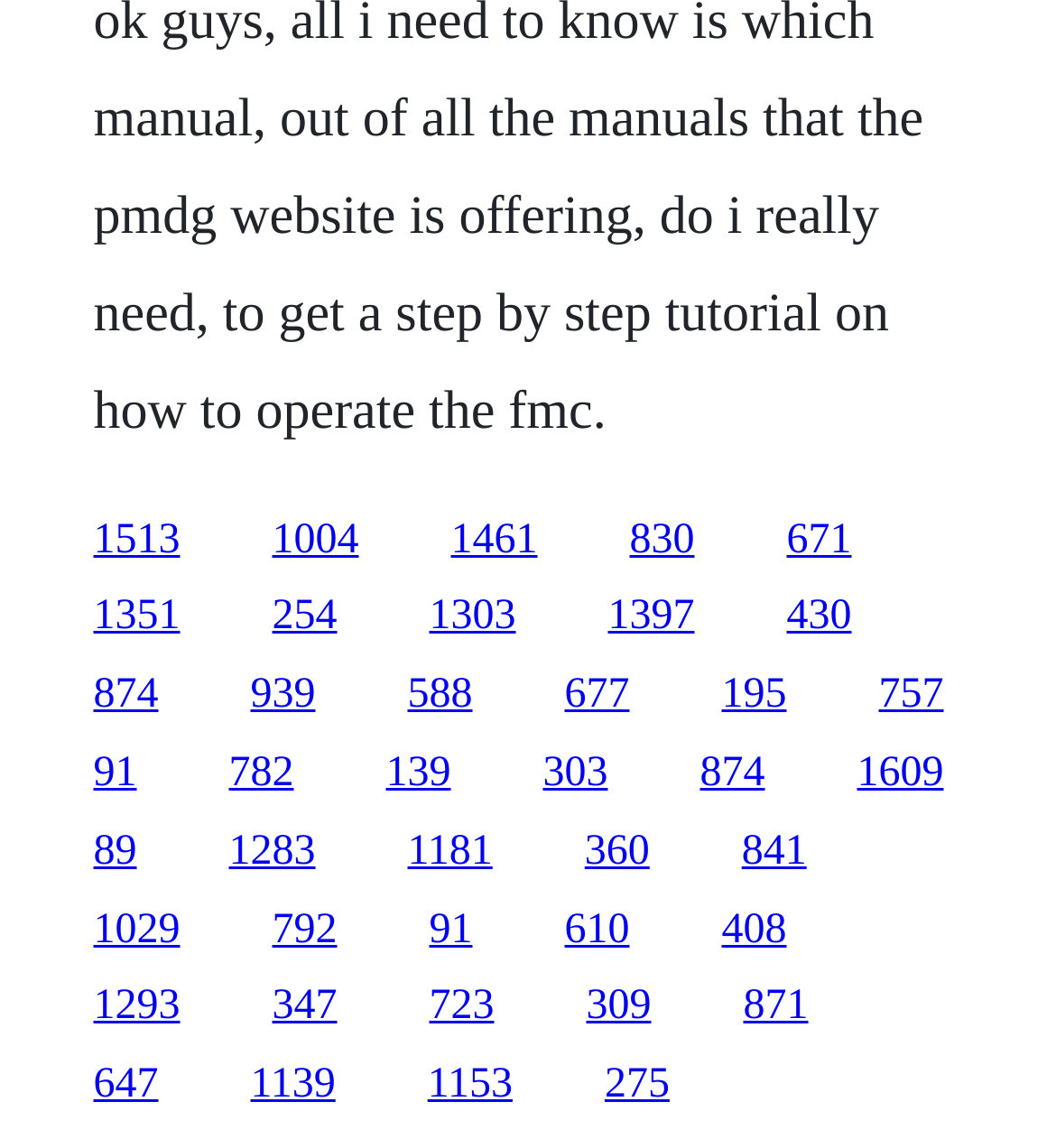What is the vertical position of the link '1513'?
Please ensure your answer is as detailed and informative as possible.

I compared the y1 and y2 coordinates of the link '1513' and the link '1004'. Since the y1 and y2 values of '1513' are smaller than those of '1004', I concluded that the link '1513' is above the link '1004' vertically.